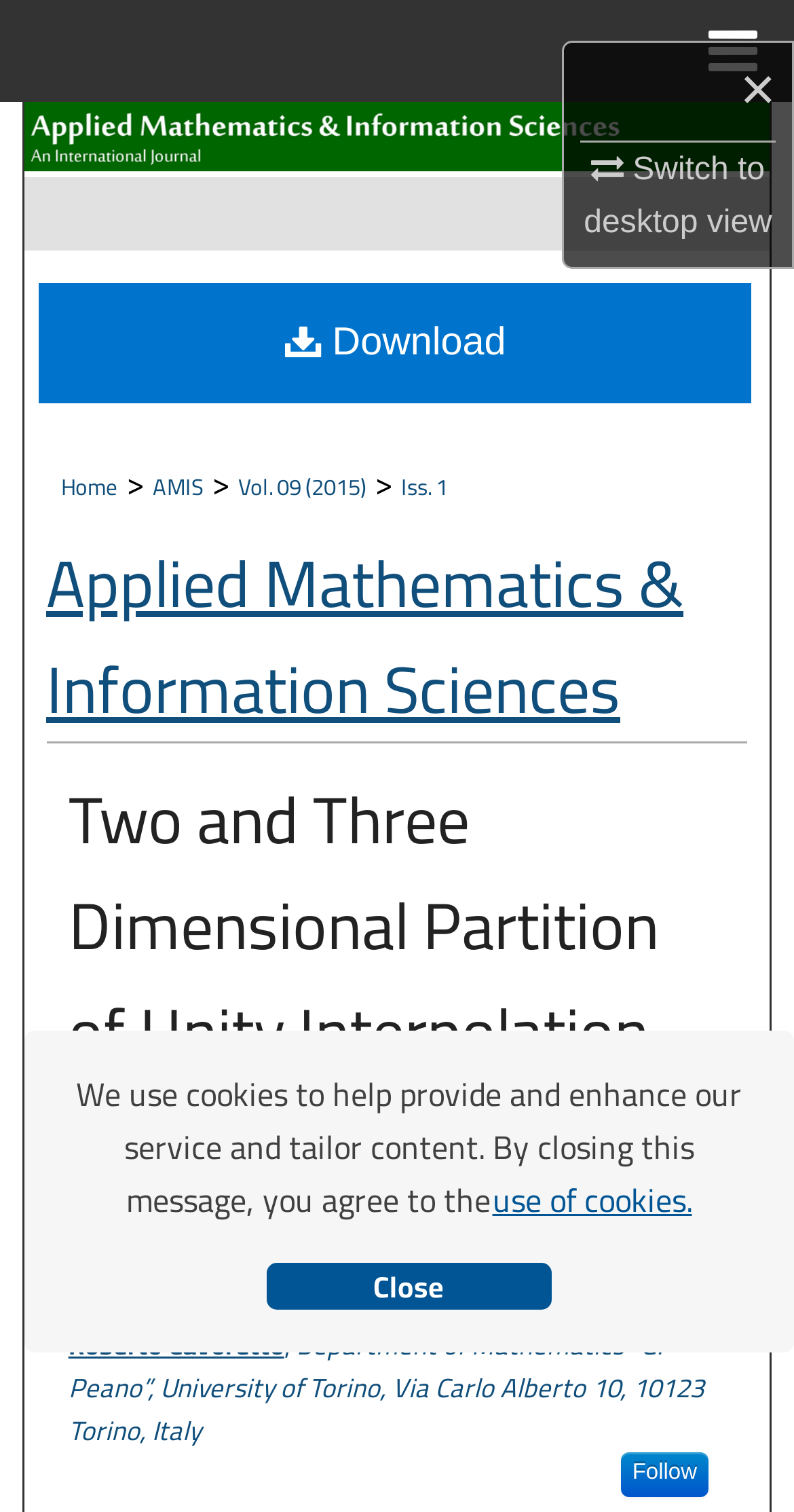What is the name of the author?
Answer with a single word or phrase, using the screenshot for reference.

Roberto Cavoretto